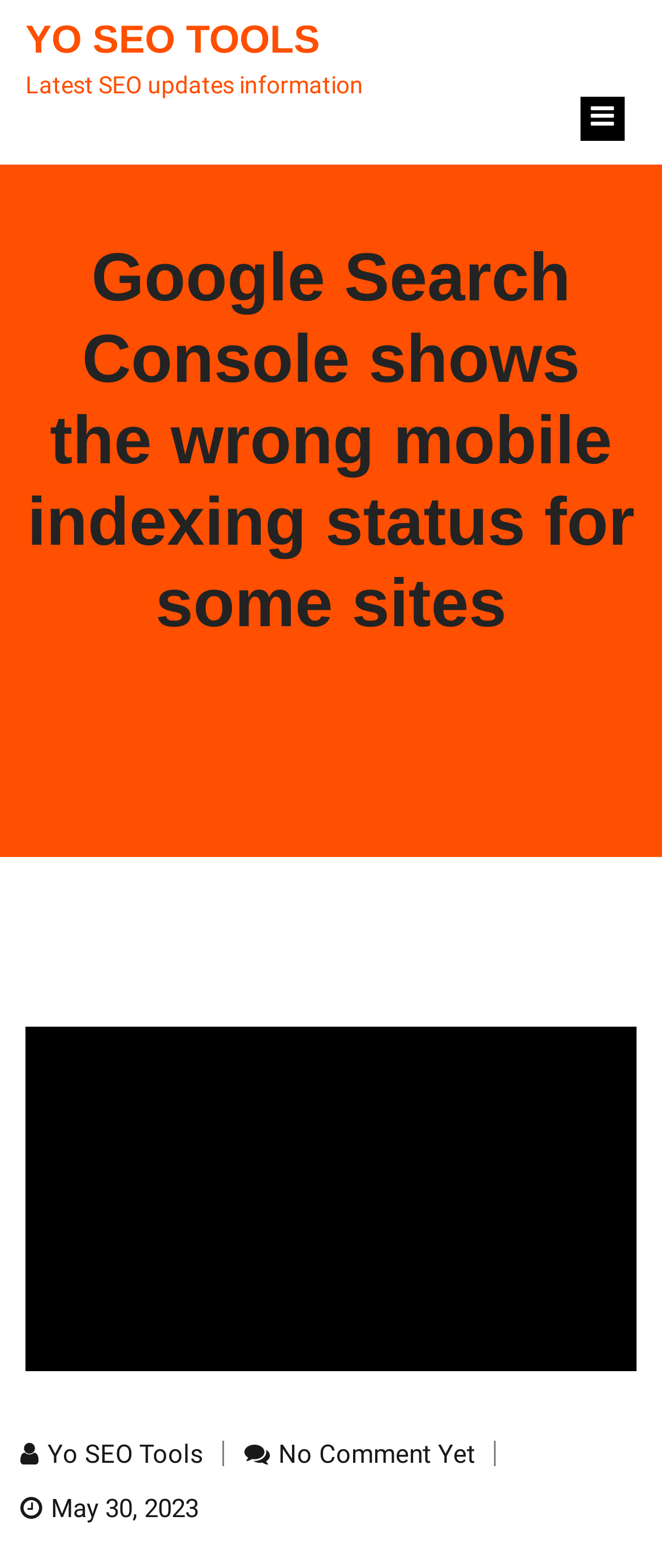Find the bounding box coordinates for the HTML element described in this sentence: "May 30, 2023". Provide the coordinates as four float numbers between 0 and 1, in the format [left, top, right, bottom].

[0.077, 0.952, 0.3, 0.971]